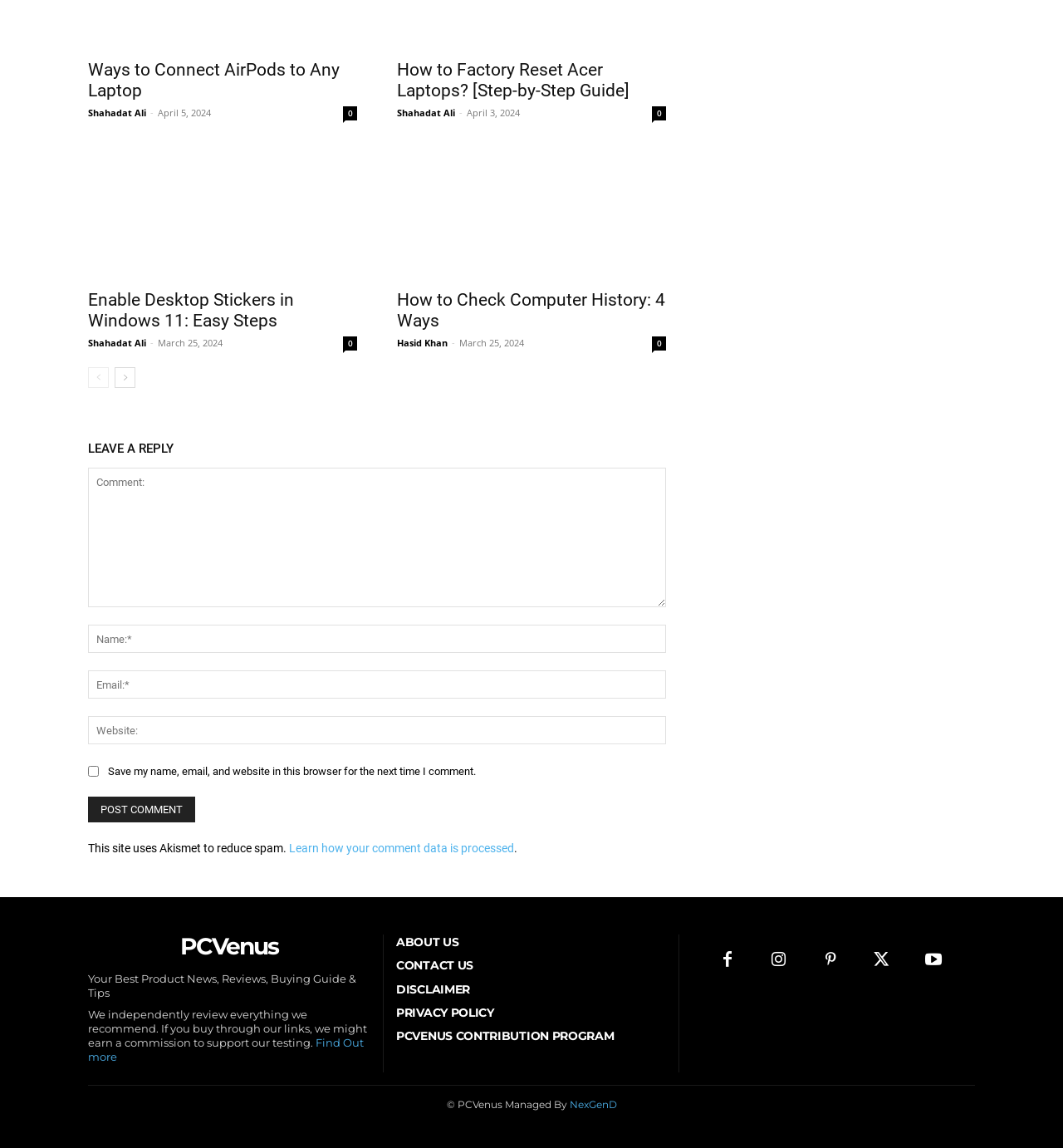Please locate the bounding box coordinates for the element that should be clicked to achieve the following instruction: "Click on the 'Ways to Connect AirPods to Any Laptop' article". Ensure the coordinates are given as four float numbers between 0 and 1, i.e., [left, top, right, bottom].

[0.083, 0.052, 0.336, 0.088]